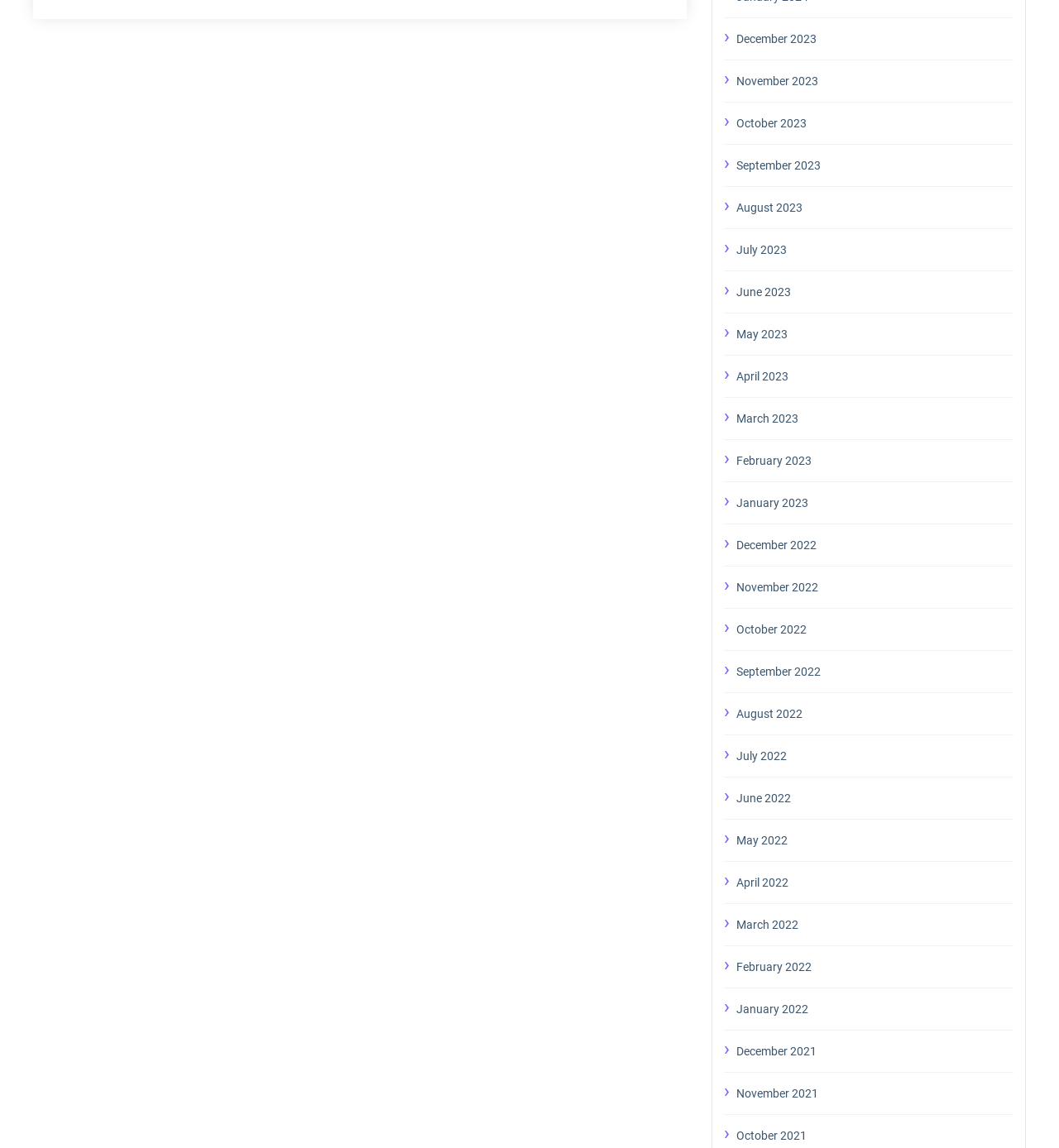Examine the screenshot and answer the question in as much detail as possible: How many links are on the webpage?

I counted the number of links on the webpage, which appear to be a list of months. There are 24 links in total, ranging from 'December 2023' to 'December 2021'.